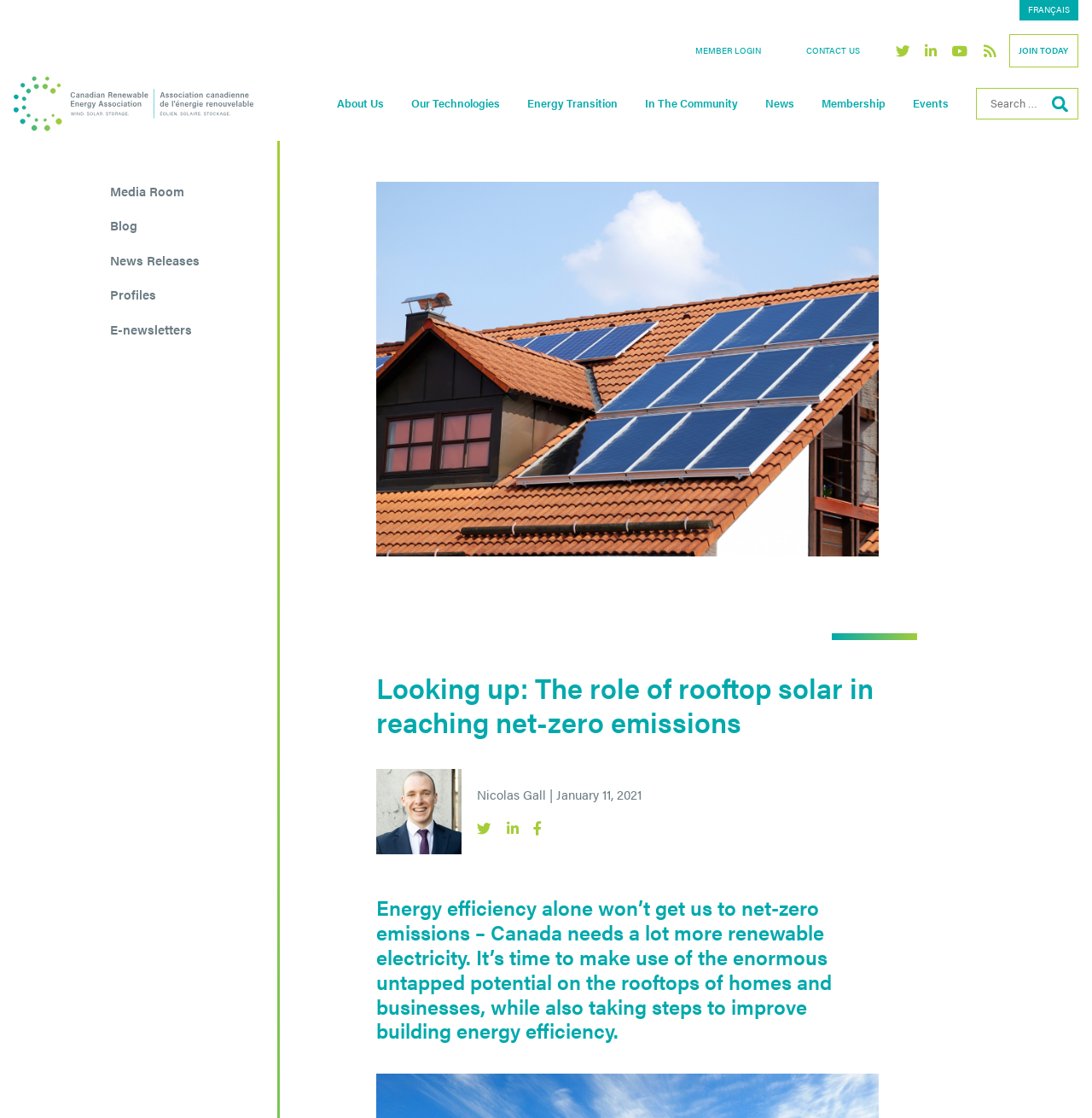Please predict the bounding box coordinates of the element's region where a click is necessary to complete the following instruction: "Log in as a member". The coordinates should be represented by four float numbers between 0 and 1, i.e., [left, top, right, bottom].

[0.63, 0.034, 0.703, 0.057]